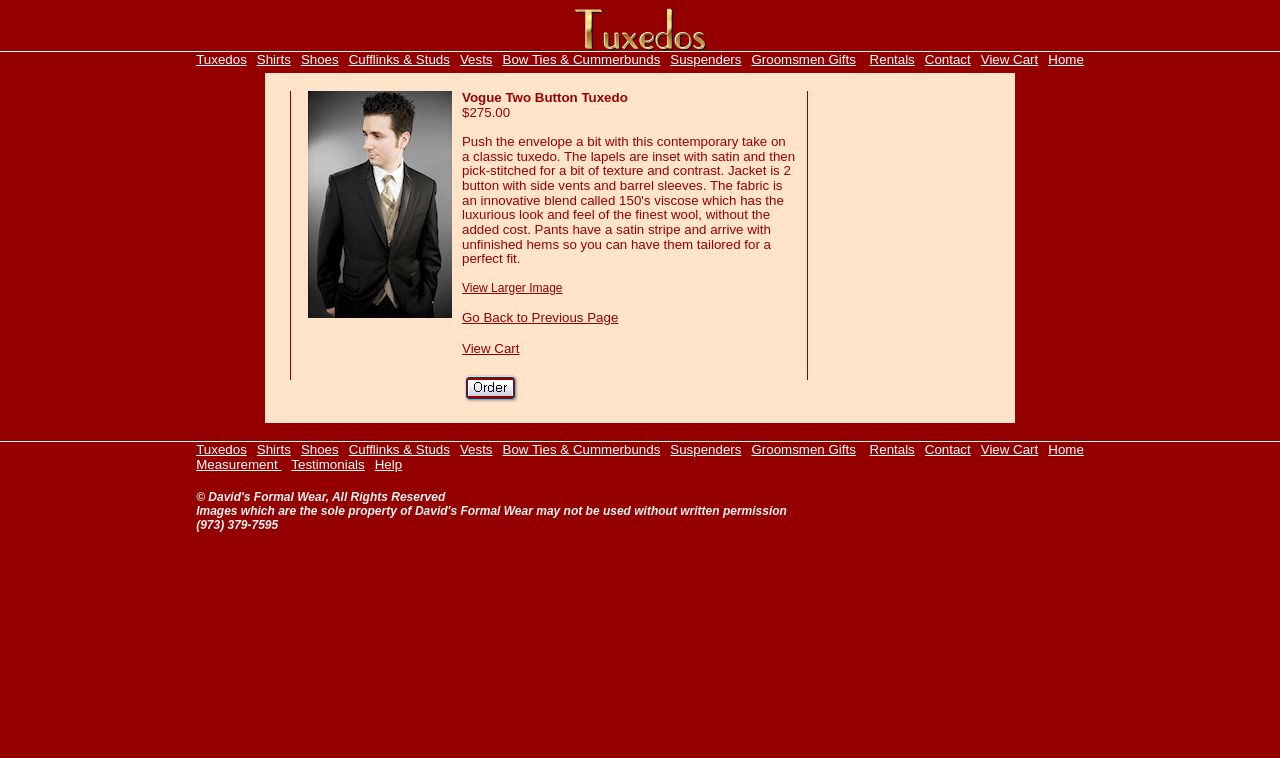Extract the bounding box coordinates of the UI element described by: "View Larger Image". The coordinates should include four float numbers ranging from 0 to 1, e.g., [left, top, right, bottom].

[0.361, 0.37, 0.439, 0.389]